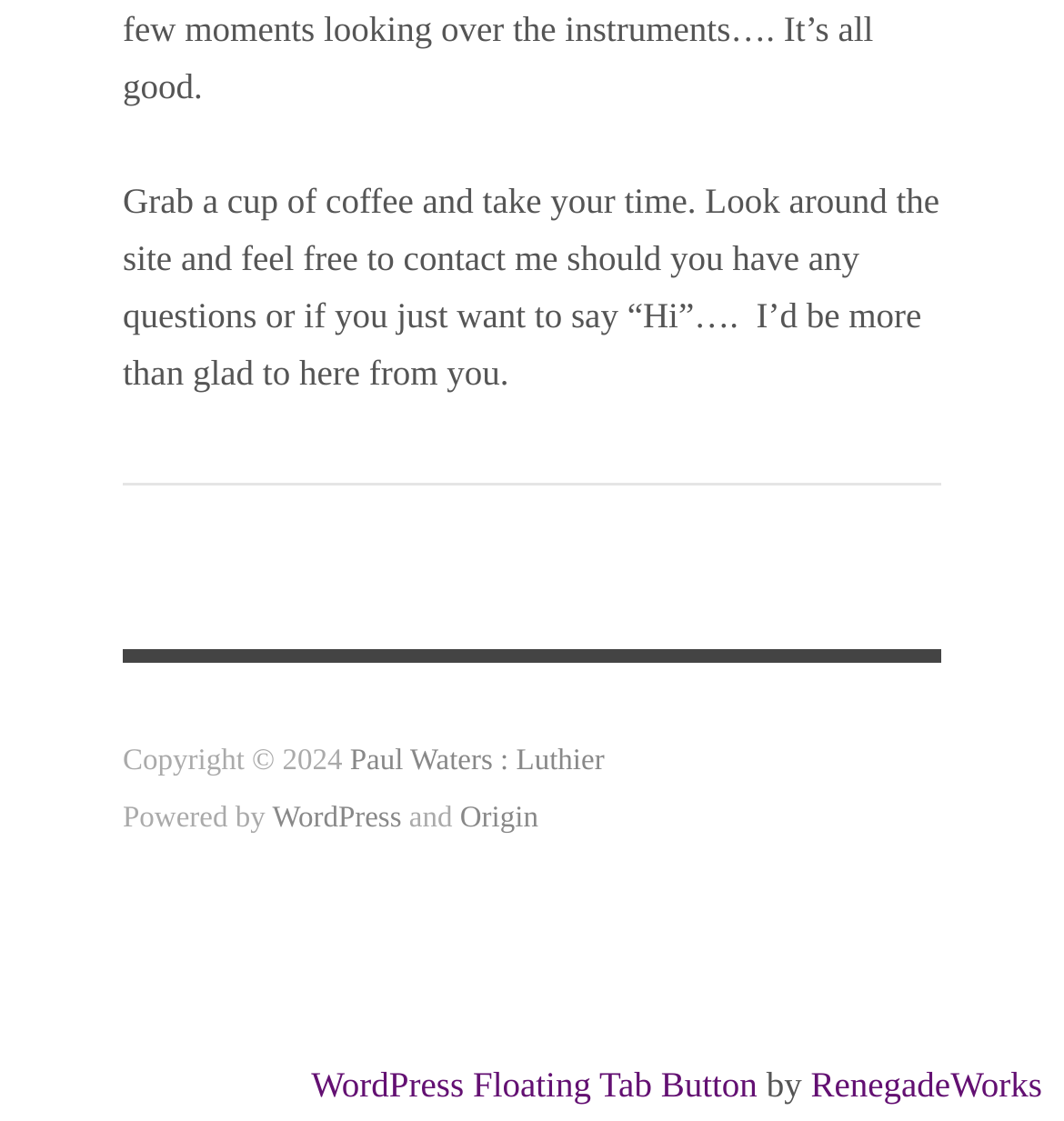What is the profession of Paul Waters?
Give a comprehensive and detailed explanation for the question.

The answer can be inferred from the link 'Paul Waters : Luthier' which suggests that Paul Waters is a Luthier, a person who makes or repairs stringed instruments.